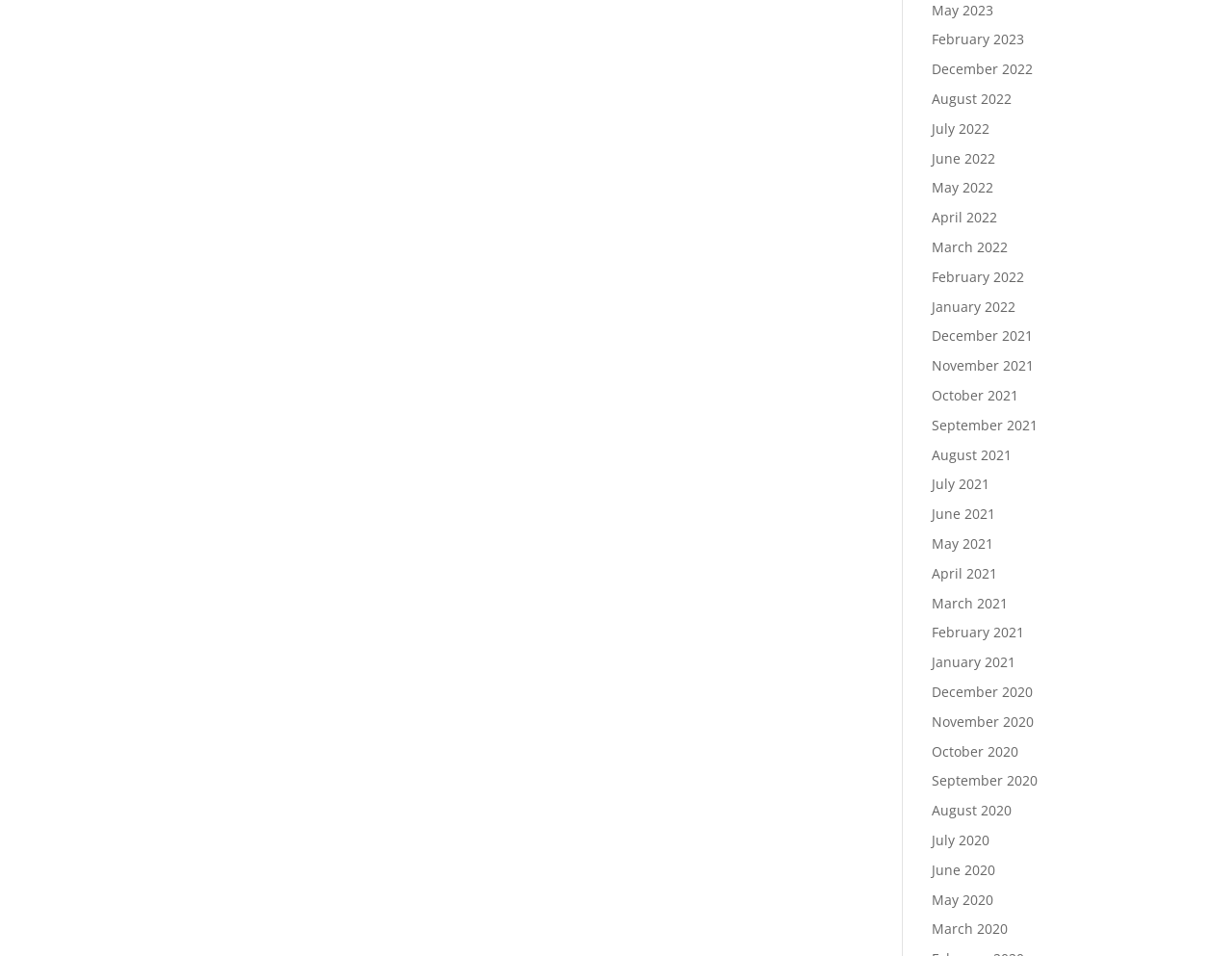Based on the element description December 2020, identify the bounding box of the UI element in the given webpage screenshot. The coordinates should be in the format (top-left x, top-left y, bottom-right x, bottom-right y) and must be between 0 and 1.

[0.756, 0.714, 0.838, 0.733]